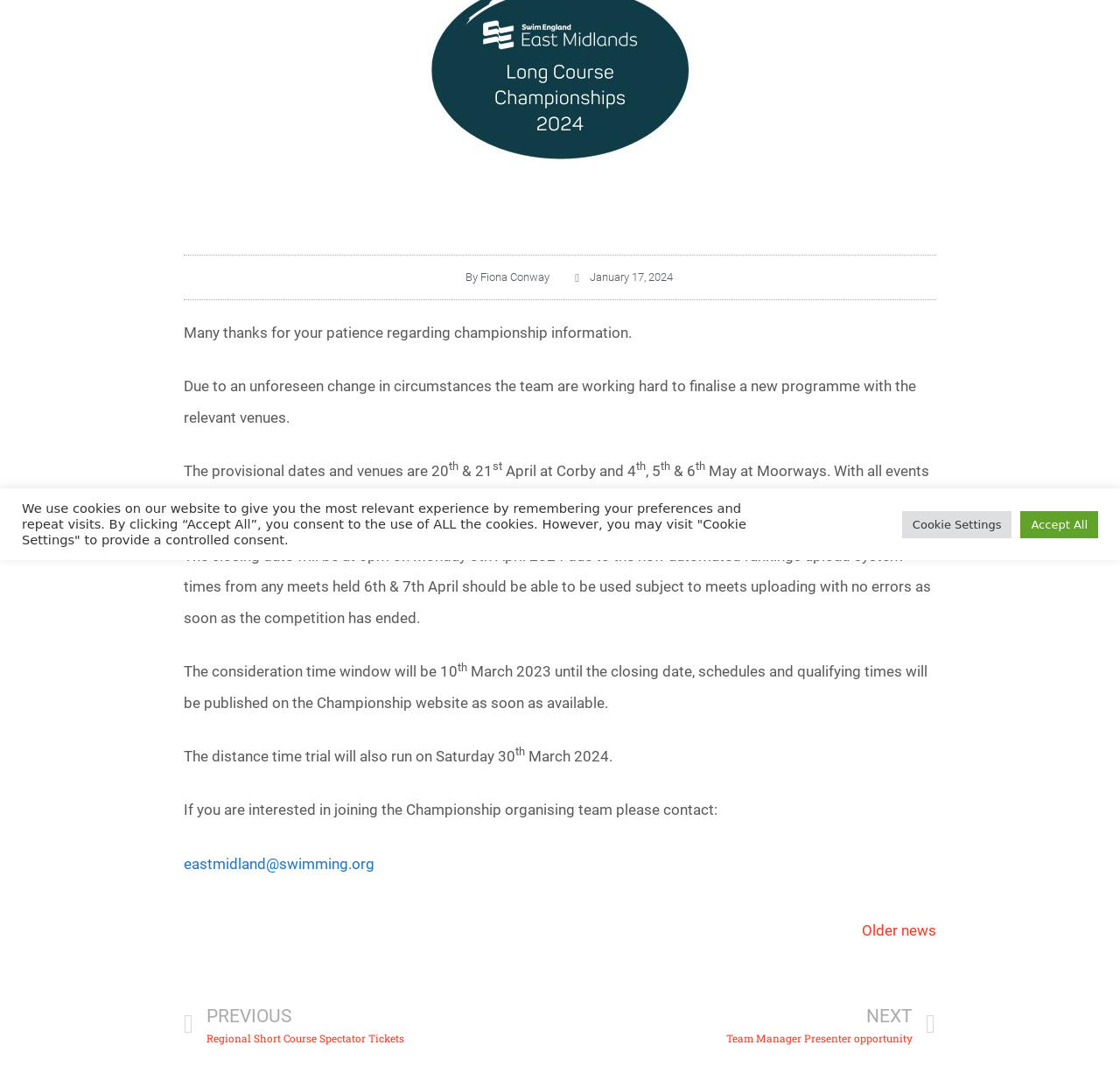Locate the bounding box coordinates of the UI element described by: "January 17, 2024". Provide the coordinates as four float numbers between 0 and 1, formatted as [left, top, right, bottom].

[0.51, 0.249, 0.601, 0.265]